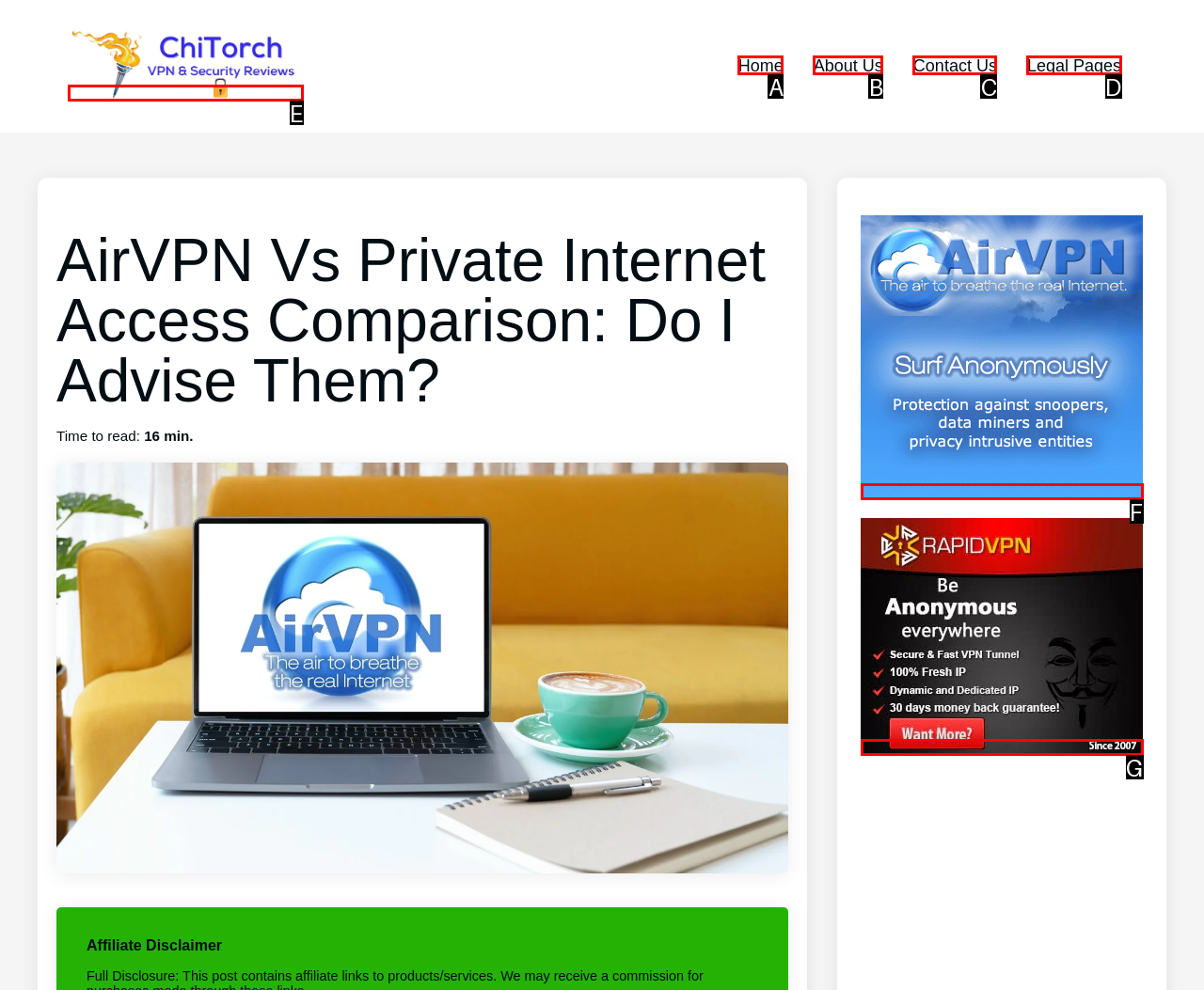Determine the HTML element that best aligns with the description: Home
Answer with the appropriate letter from the listed options.

A